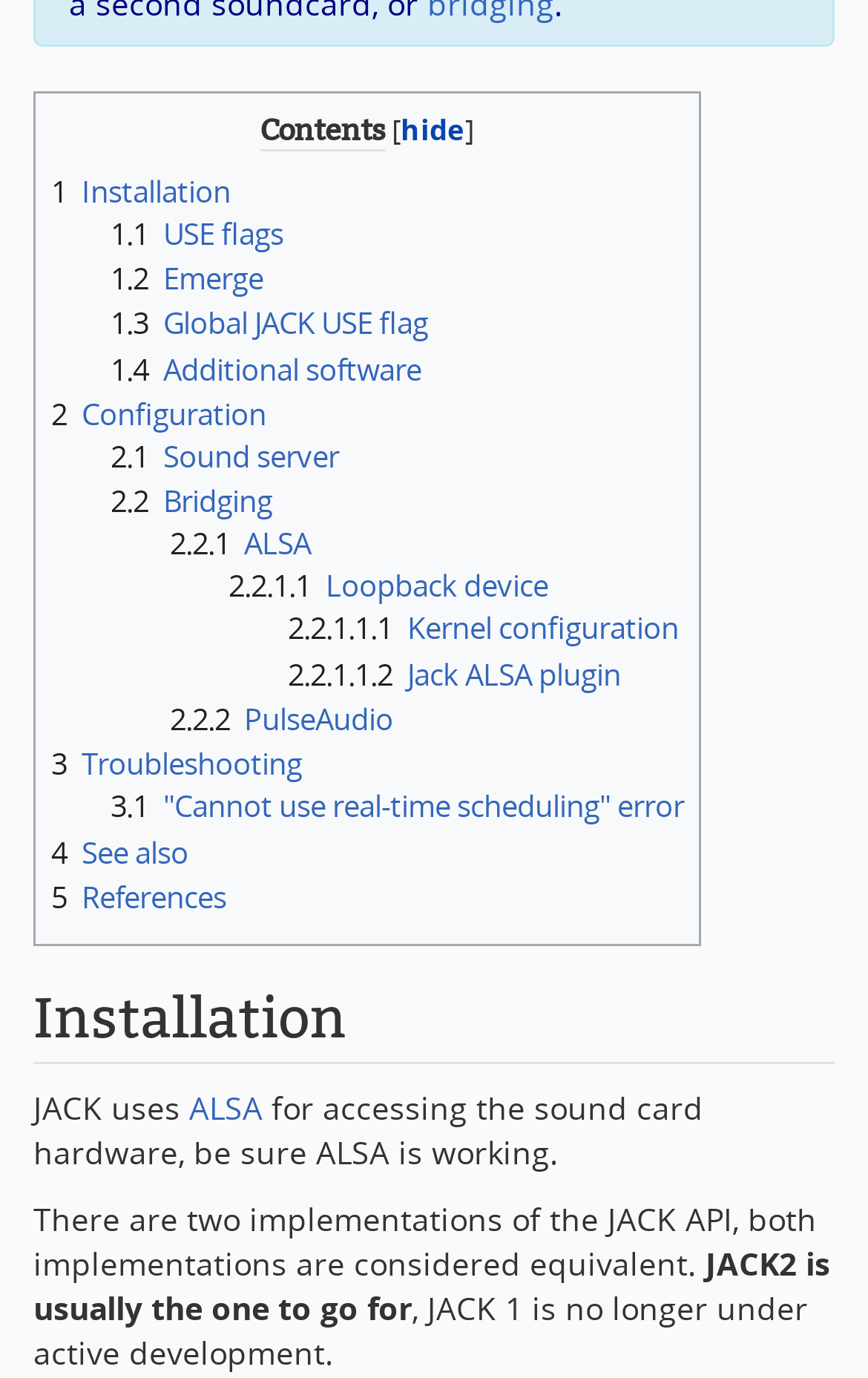Please find the bounding box for the UI element described by: "2.2.1.1.1 Kernel configuration".

[0.332, 0.442, 0.782, 0.471]